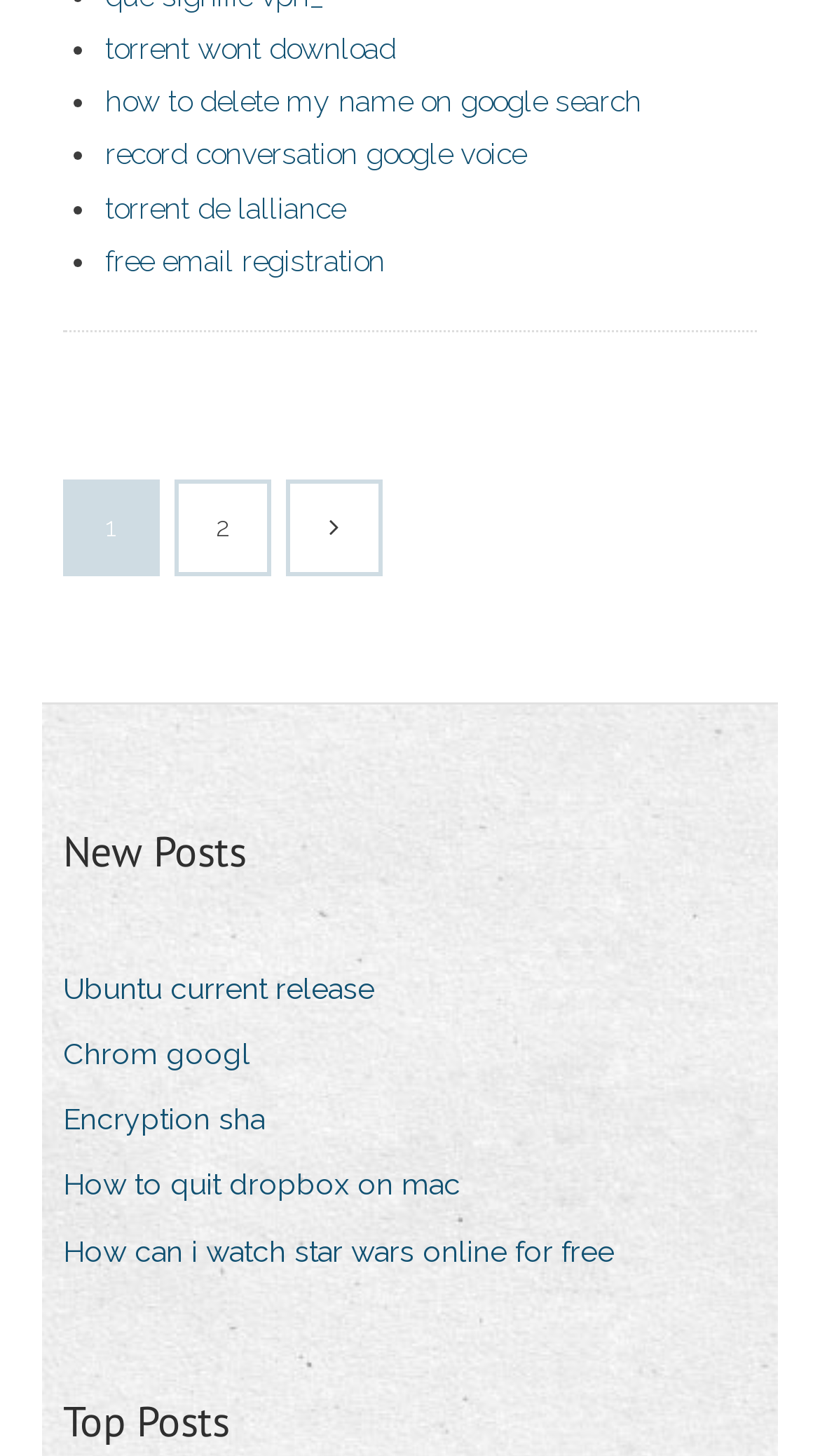Identify the bounding box coordinates of the clickable region required to complete the instruction: "Go to page 2". The coordinates should be given as four float numbers within the range of 0 and 1, i.e., [left, top, right, bottom].

[0.218, 0.332, 0.326, 0.393]